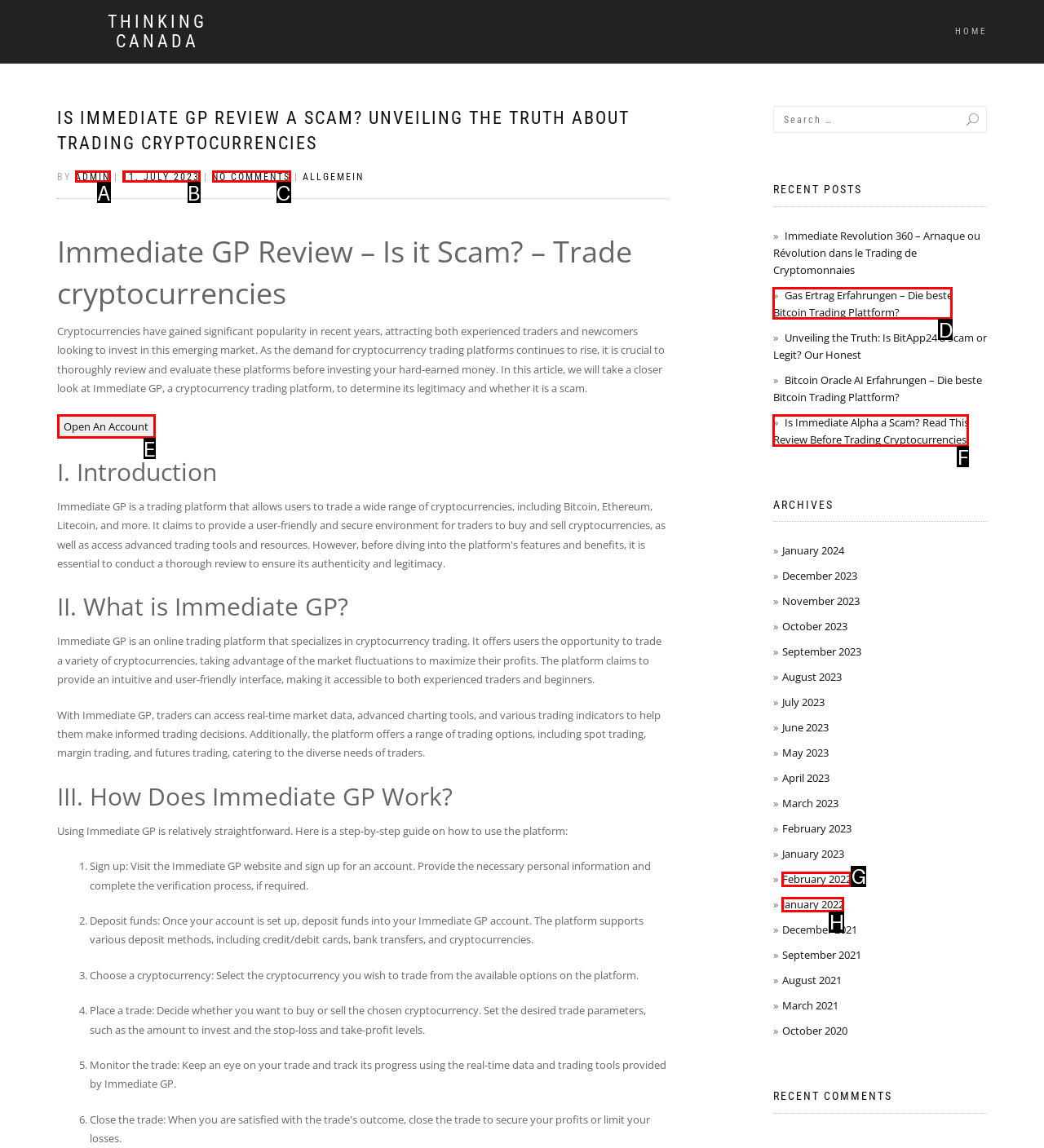Examine the description: 11. July 2023 and indicate the best matching option by providing its letter directly from the choices.

B